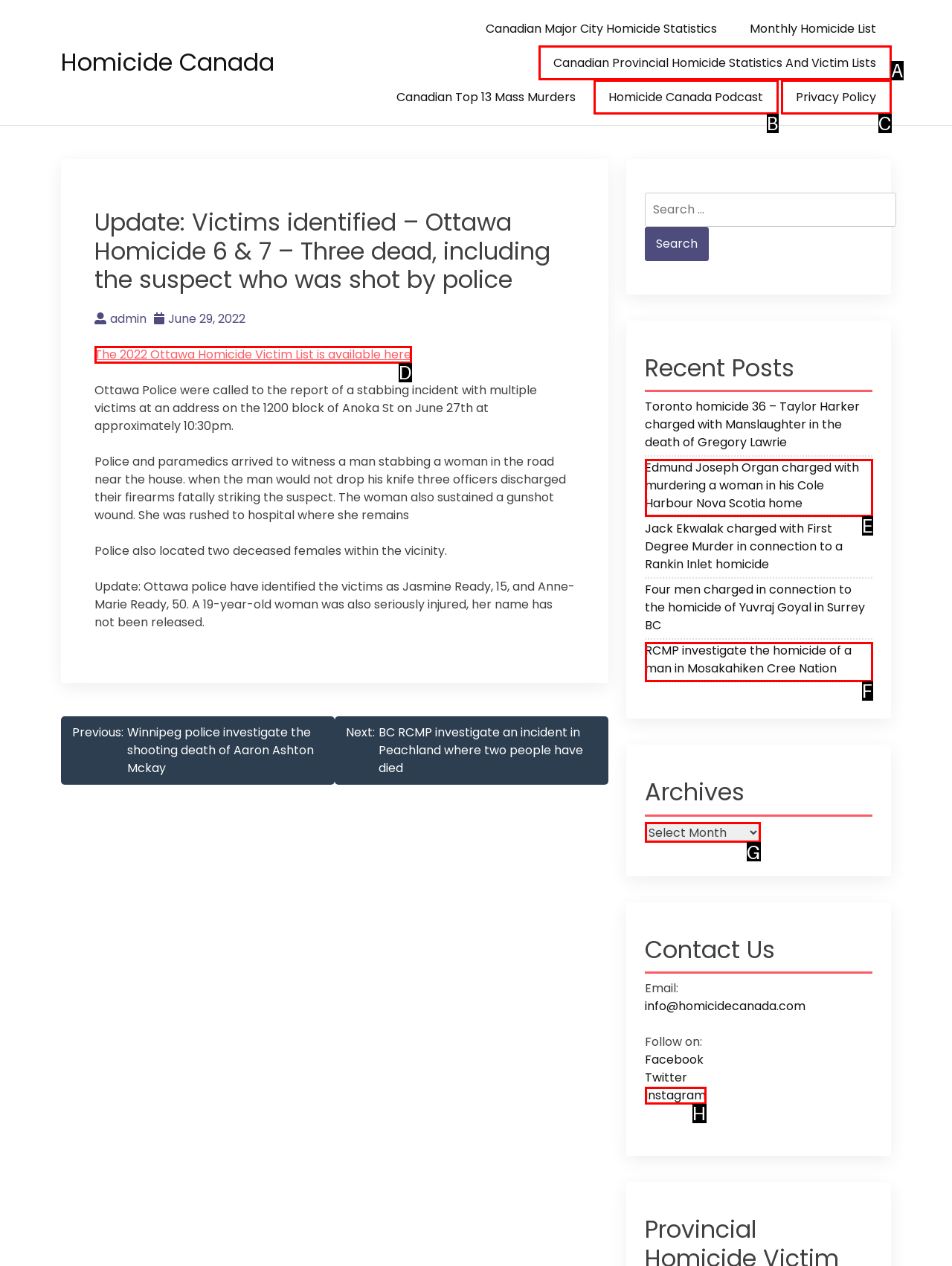Select the letter that aligns with the description: Privacy Policy. Answer with the letter of the selected option directly.

C